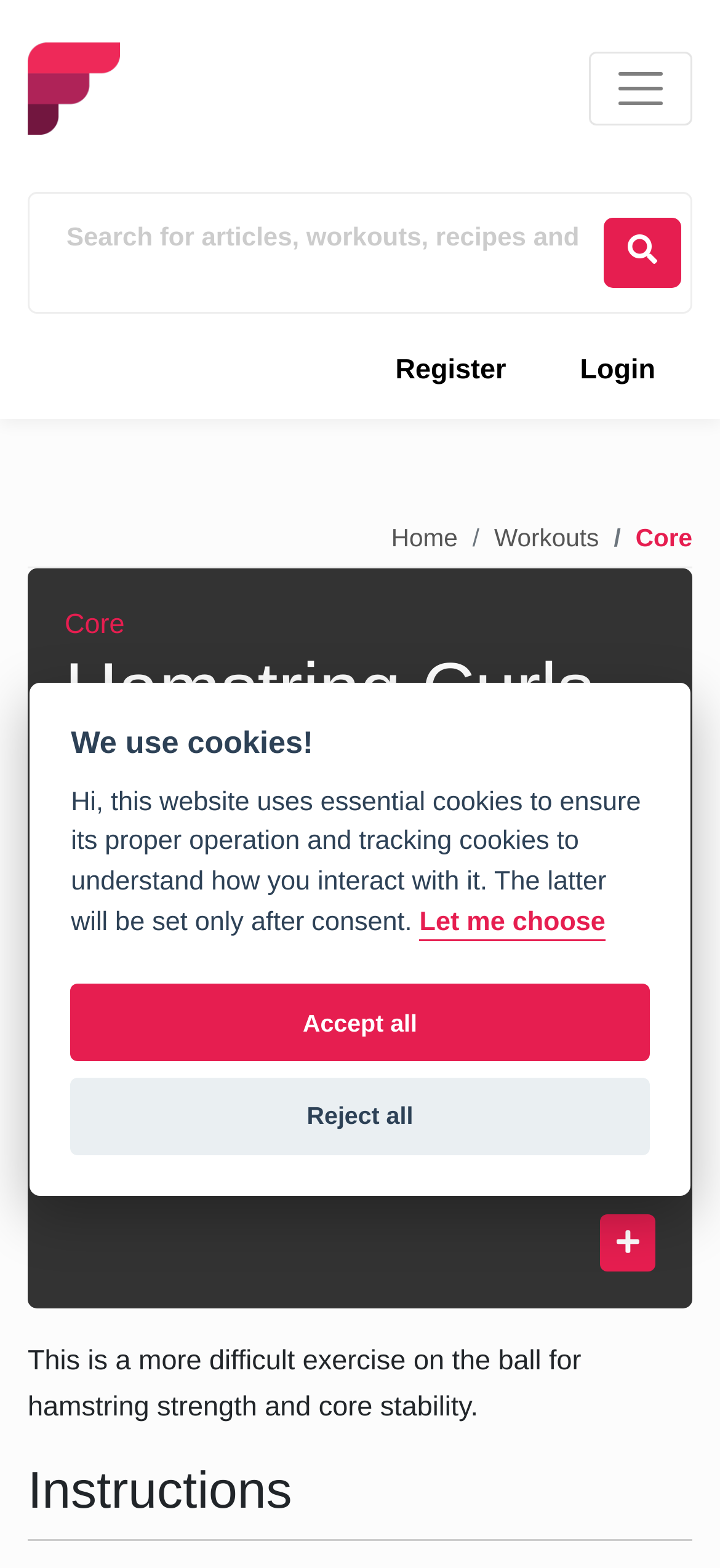Please provide a short answer using a single word or phrase for the question:
What is the purpose of the searchbox?

Search